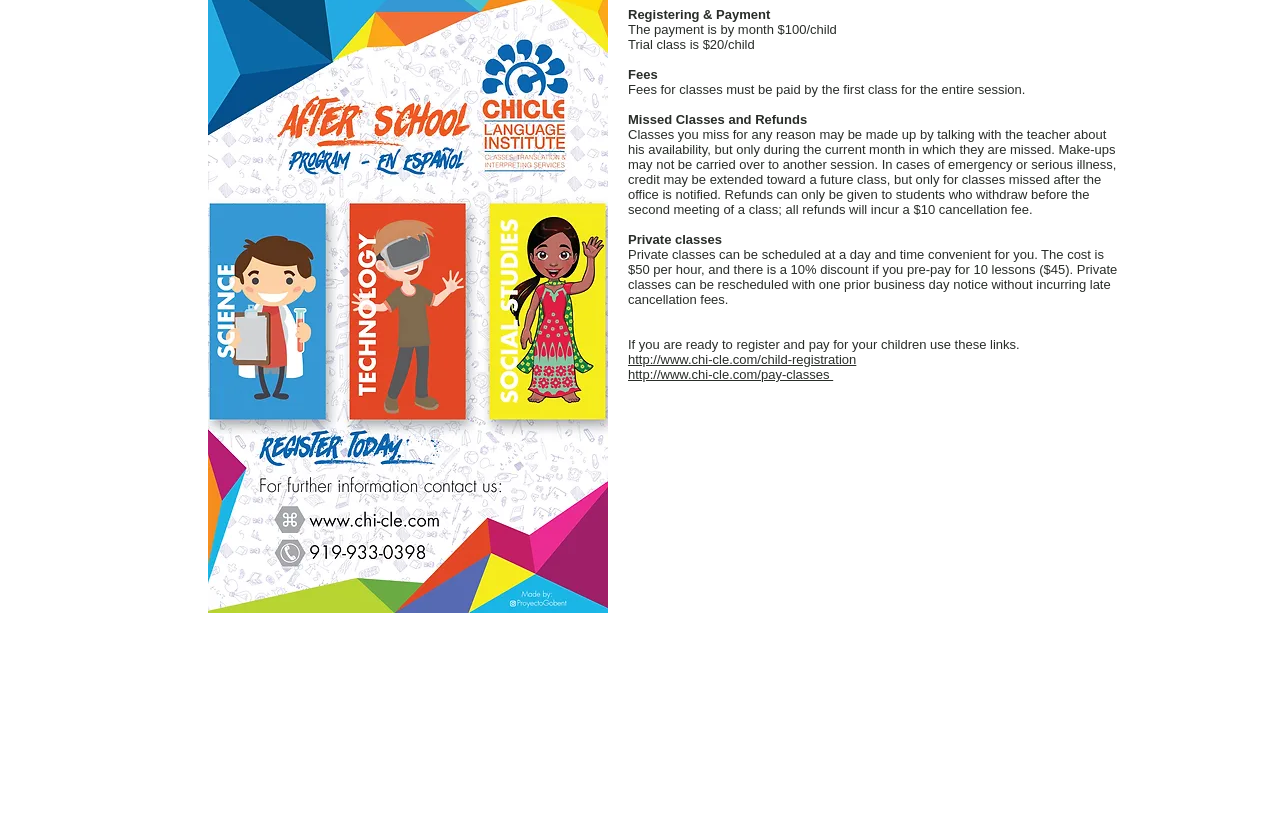Please examine the image and provide a detailed answer to the question: Where can you register and pay for your children's classes?

The webpage provides links to register and pay for your children's classes. The links are mentioned in the StaticText element with the text 'If you are ready to register and pay for your children use these links.' and the corresponding link elements.